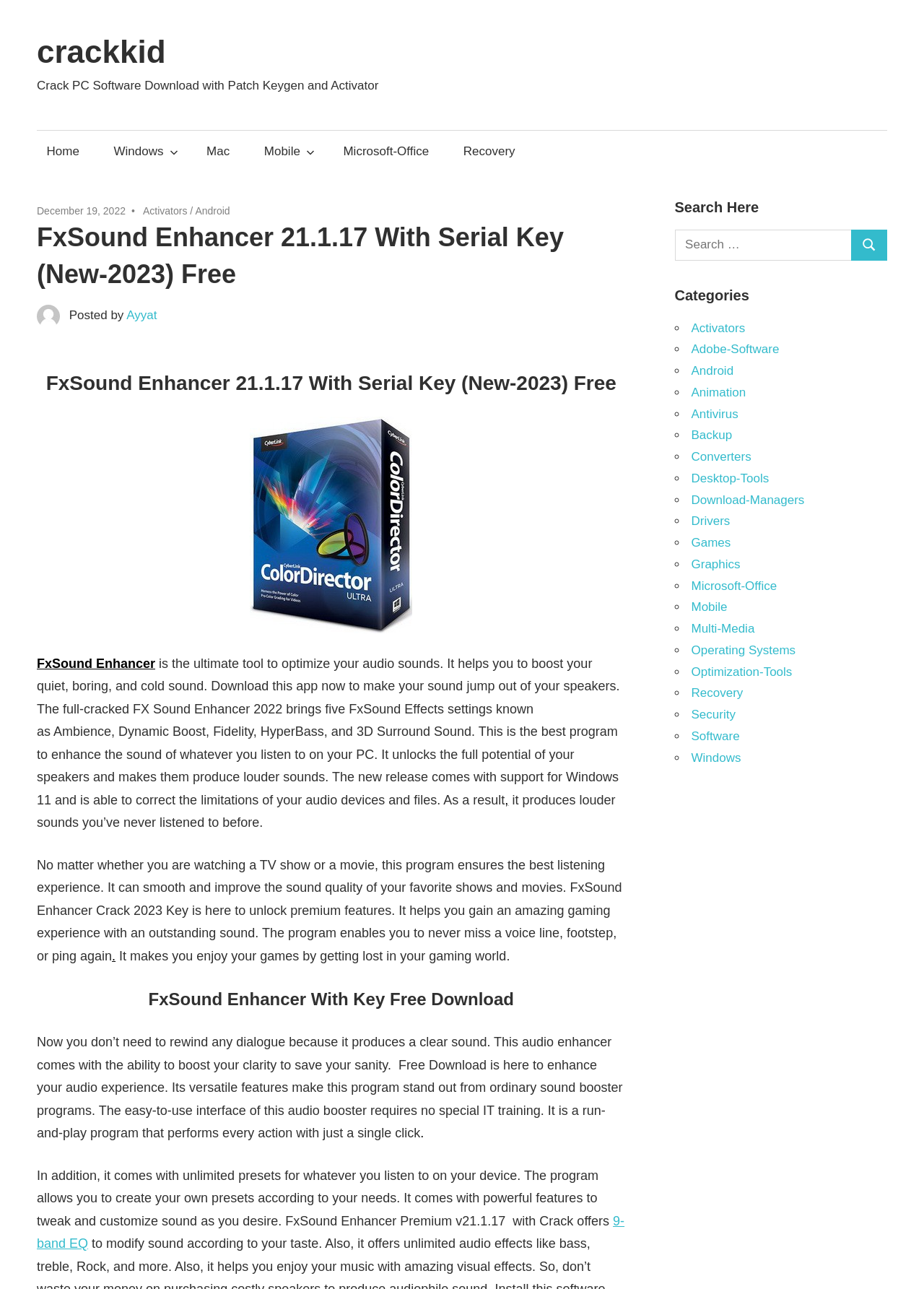Locate the bounding box coordinates of the element that should be clicked to fulfill the instruction: "Search for Adobe software".

[0.748, 0.266, 0.843, 0.276]